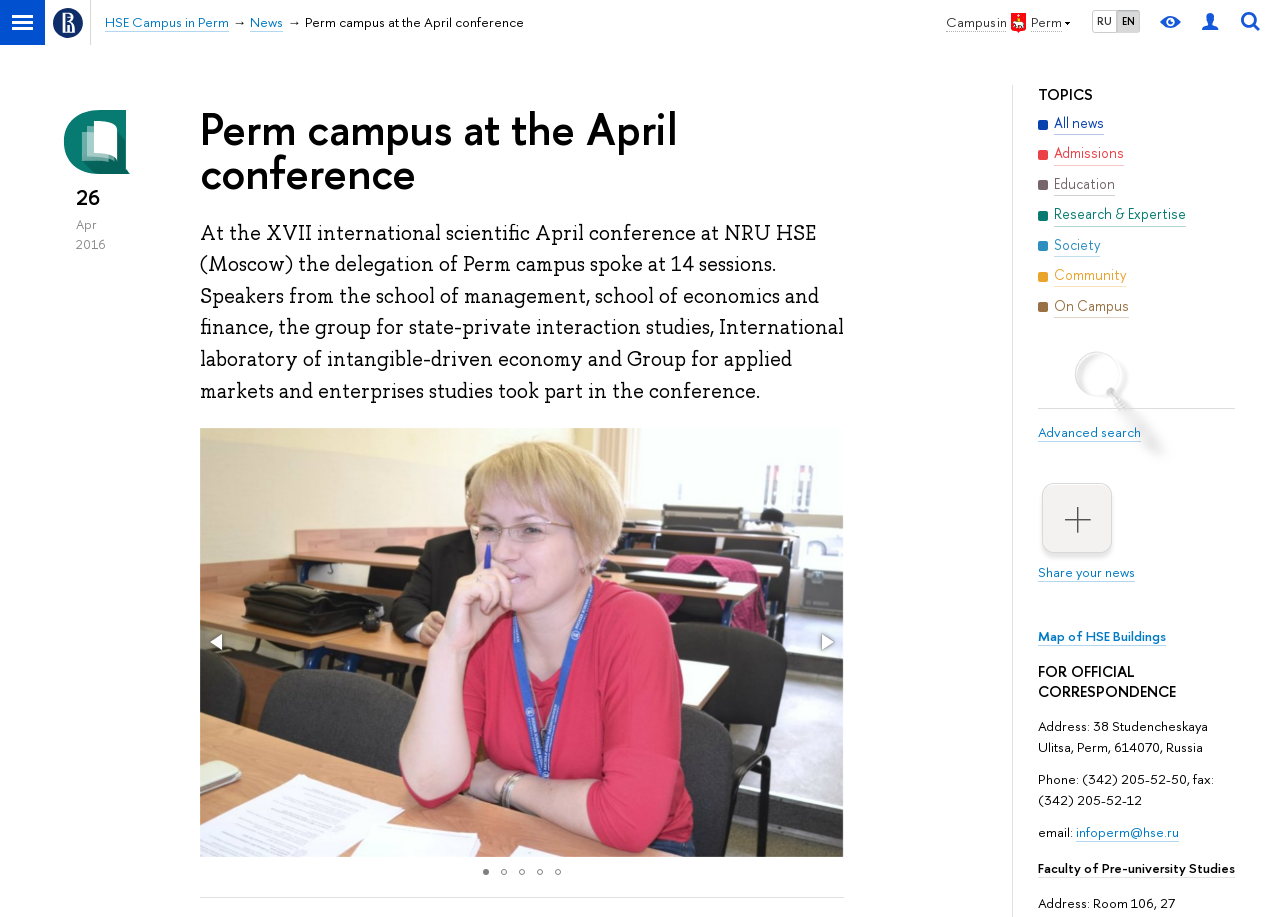Please identify the coordinates of the bounding box that should be clicked to fulfill this instruction: "Share your news".

[0.811, 0.527, 0.965, 0.634]